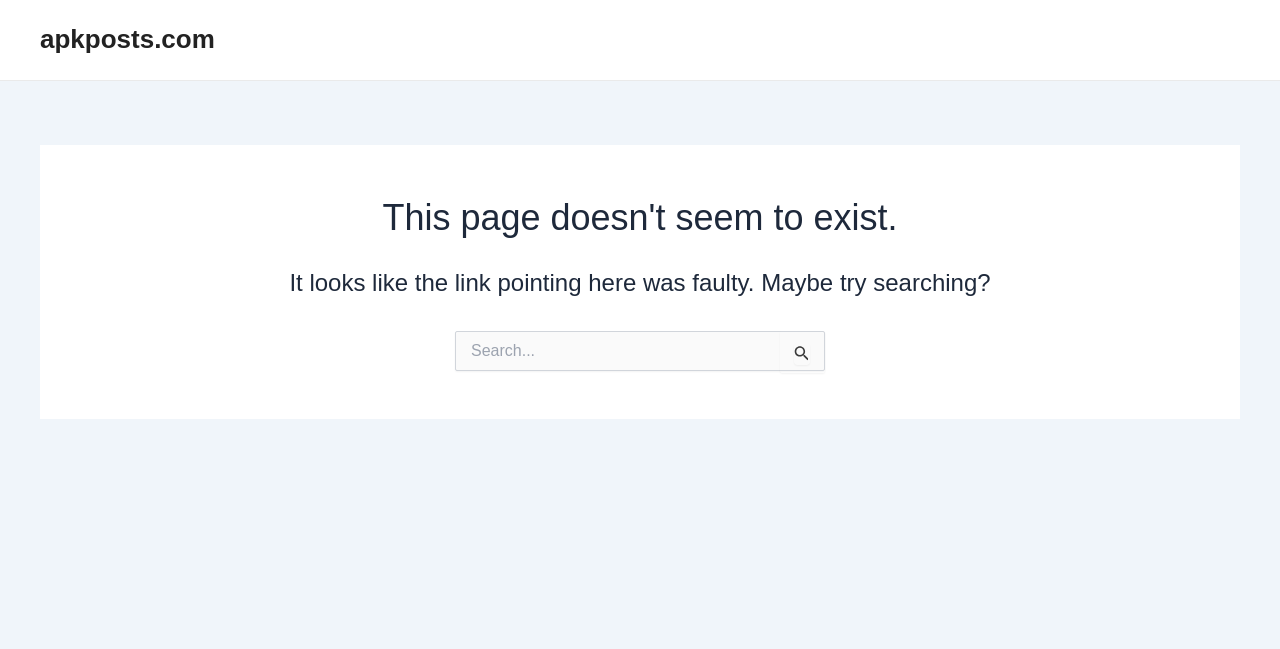Analyze the image and provide a detailed answer to the question: What is the text on the search button?

The search button has an image icon, but its text content is 'Search Submit', indicating that it is used to submit the search query.